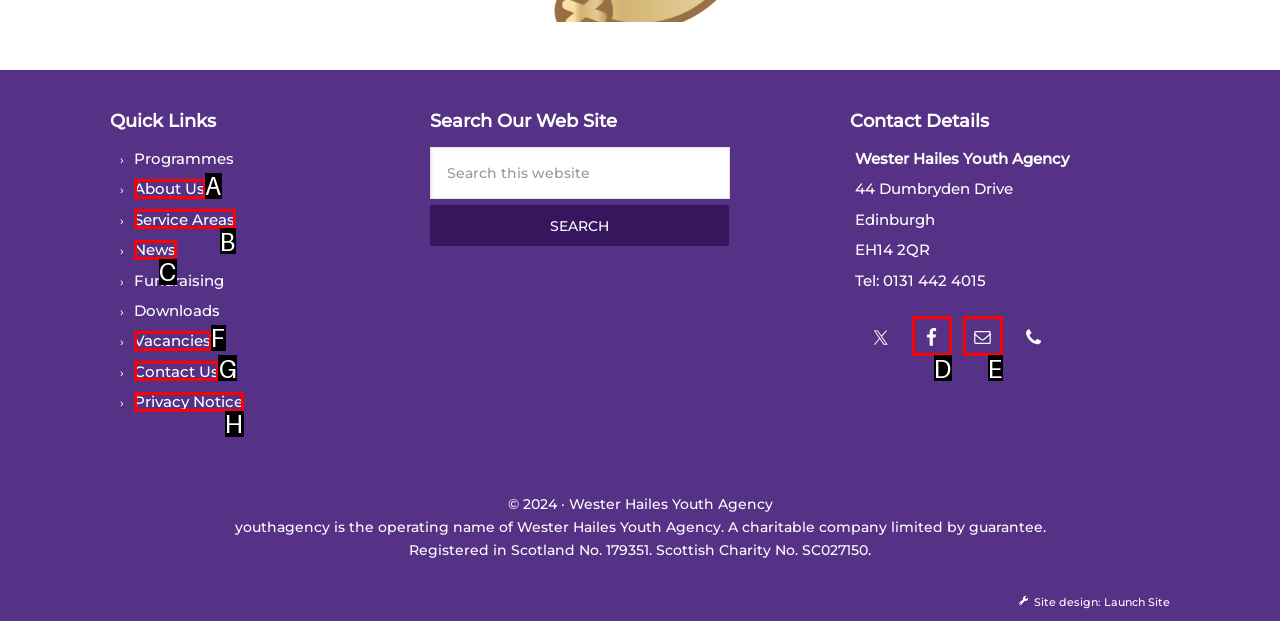Determine which option you need to click to execute the following task: Contact us. Provide your answer as a single letter.

G